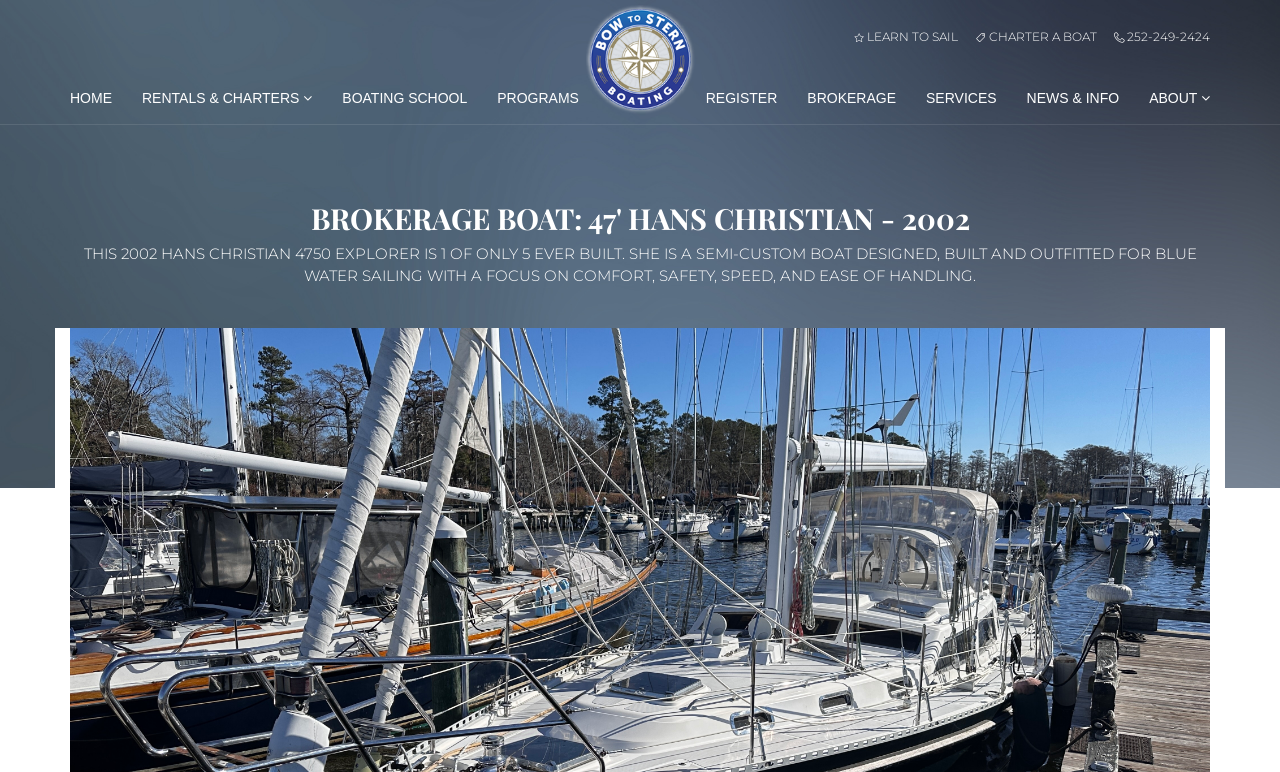Given the description: "News & Info", determine the bounding box coordinates of the UI element. The coordinates should be formatted as four float numbers between 0 and 1, [left, top, right, bottom].

[0.79, 0.094, 0.886, 0.16]